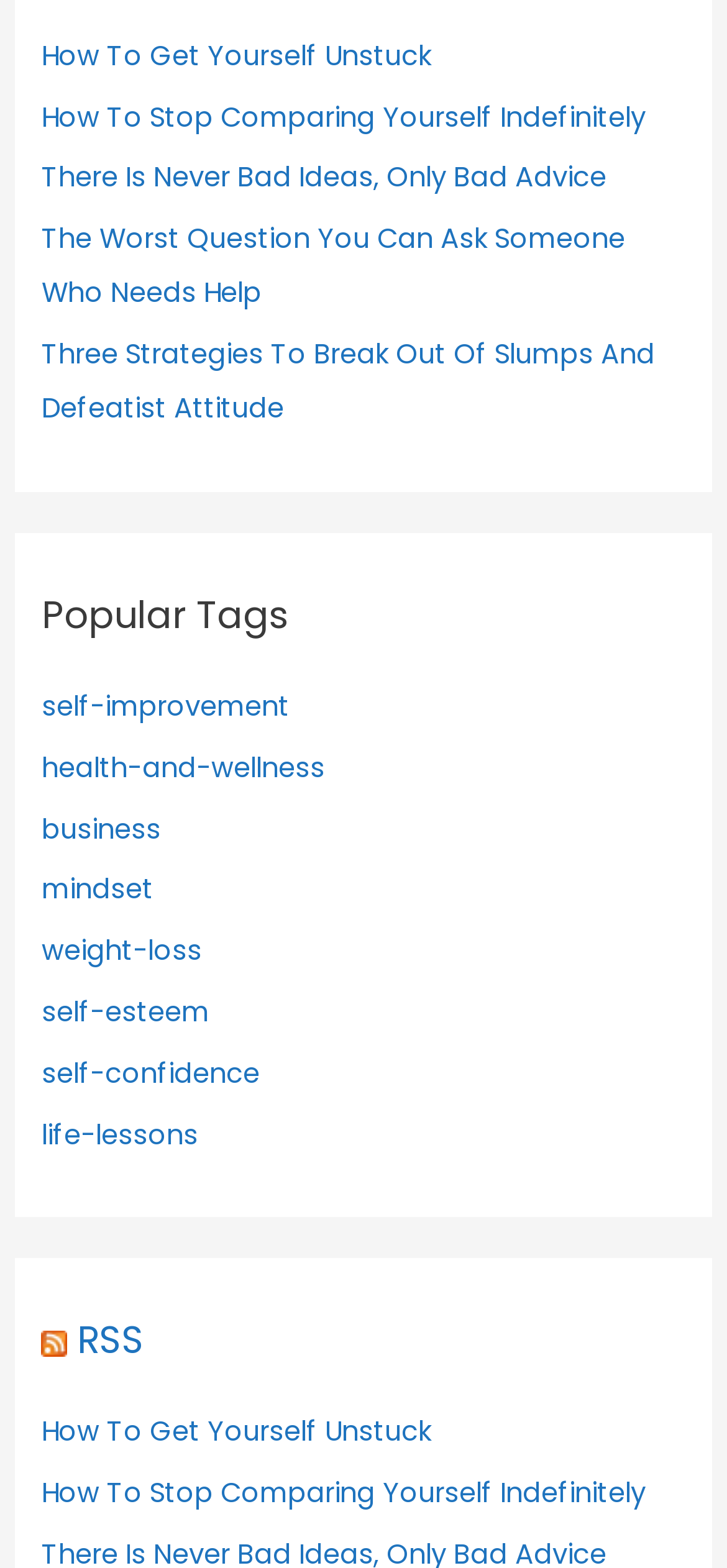Can you specify the bounding box coordinates of the area that needs to be clicked to fulfill the following instruction: "Subscribe to the RSS feed"?

[0.058, 0.838, 0.093, 0.871]